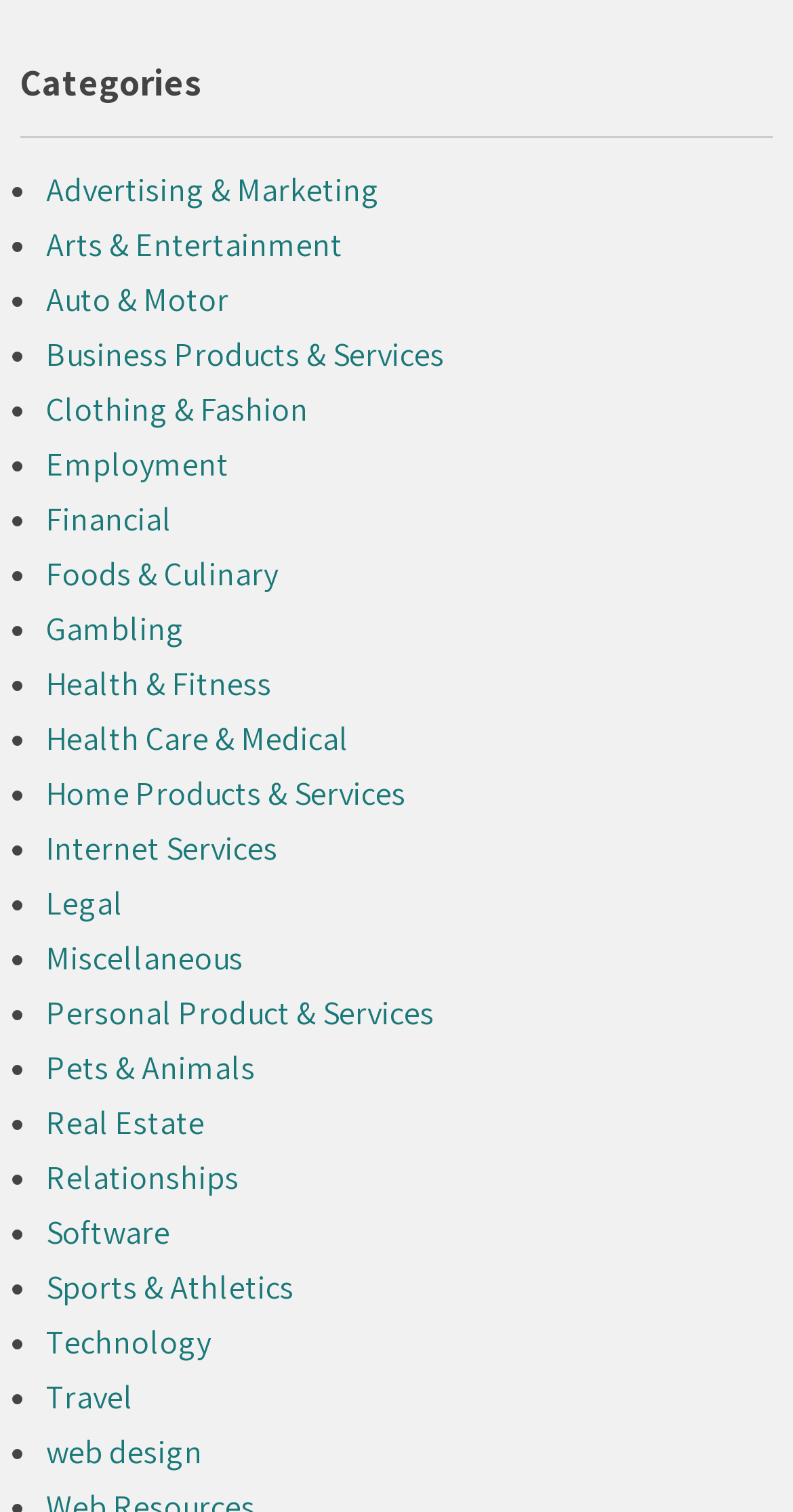Could you highlight the region that needs to be clicked to execute the instruction: "Select Arts & Entertainment"?

[0.058, 0.148, 0.433, 0.176]